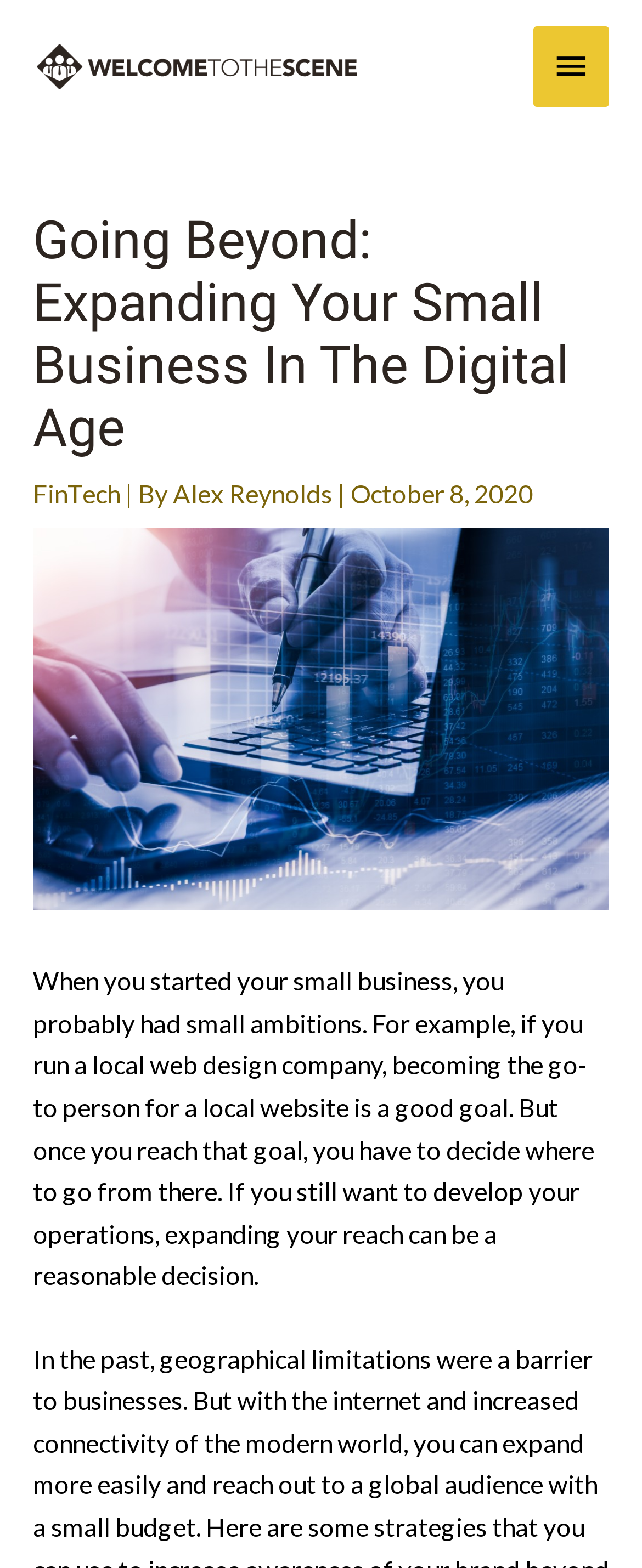Identify and provide the main heading of the webpage.

Going Beyond: Expanding Your Small Business In The Digital Age